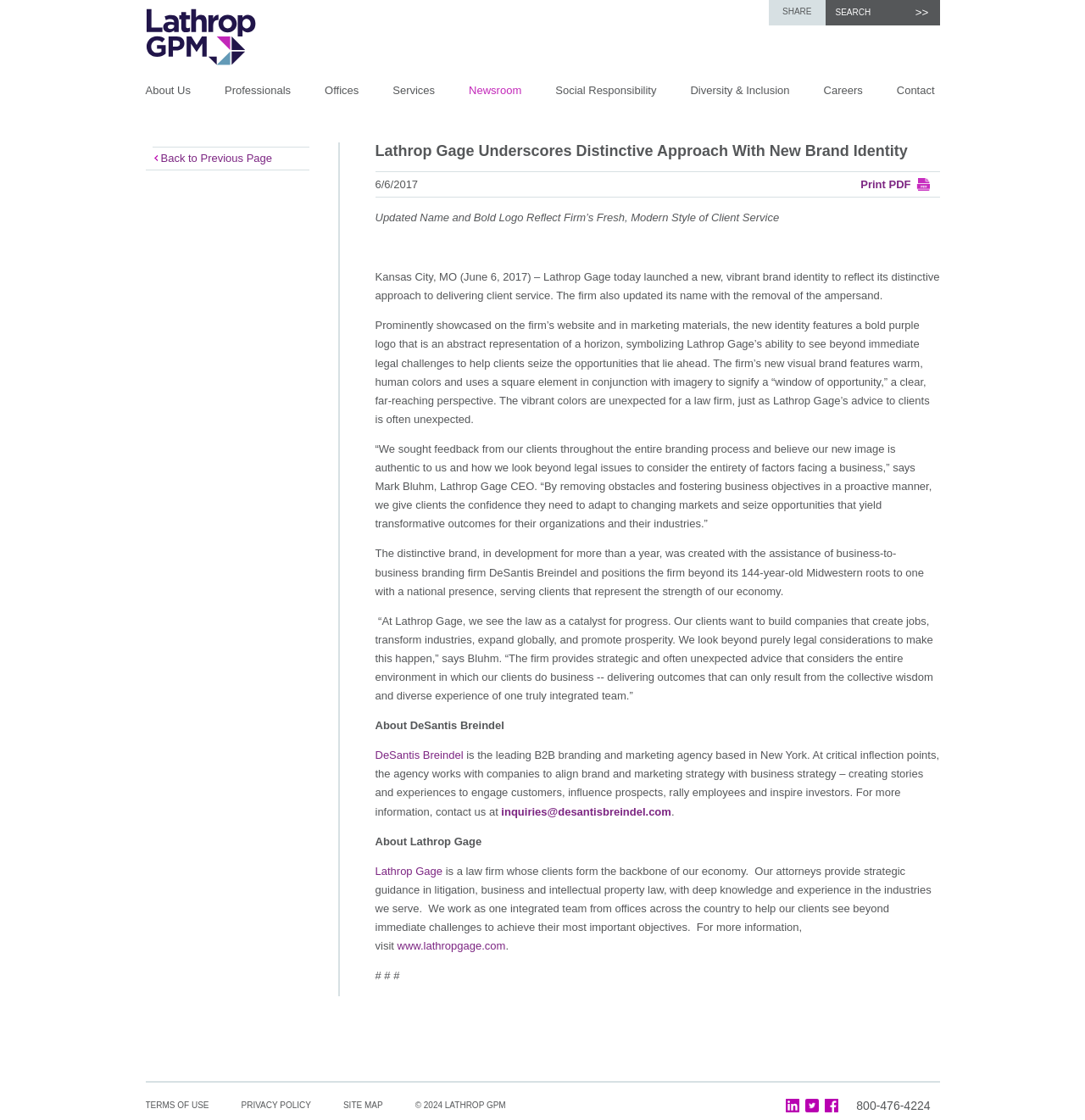Can you pinpoint the bounding box coordinates for the clickable element required for this instruction: "Click the 'Contact' link"? The coordinates should be four float numbers between 0 and 1, i.e., [left, top, right, bottom].

[0.826, 0.071, 0.861, 0.098]